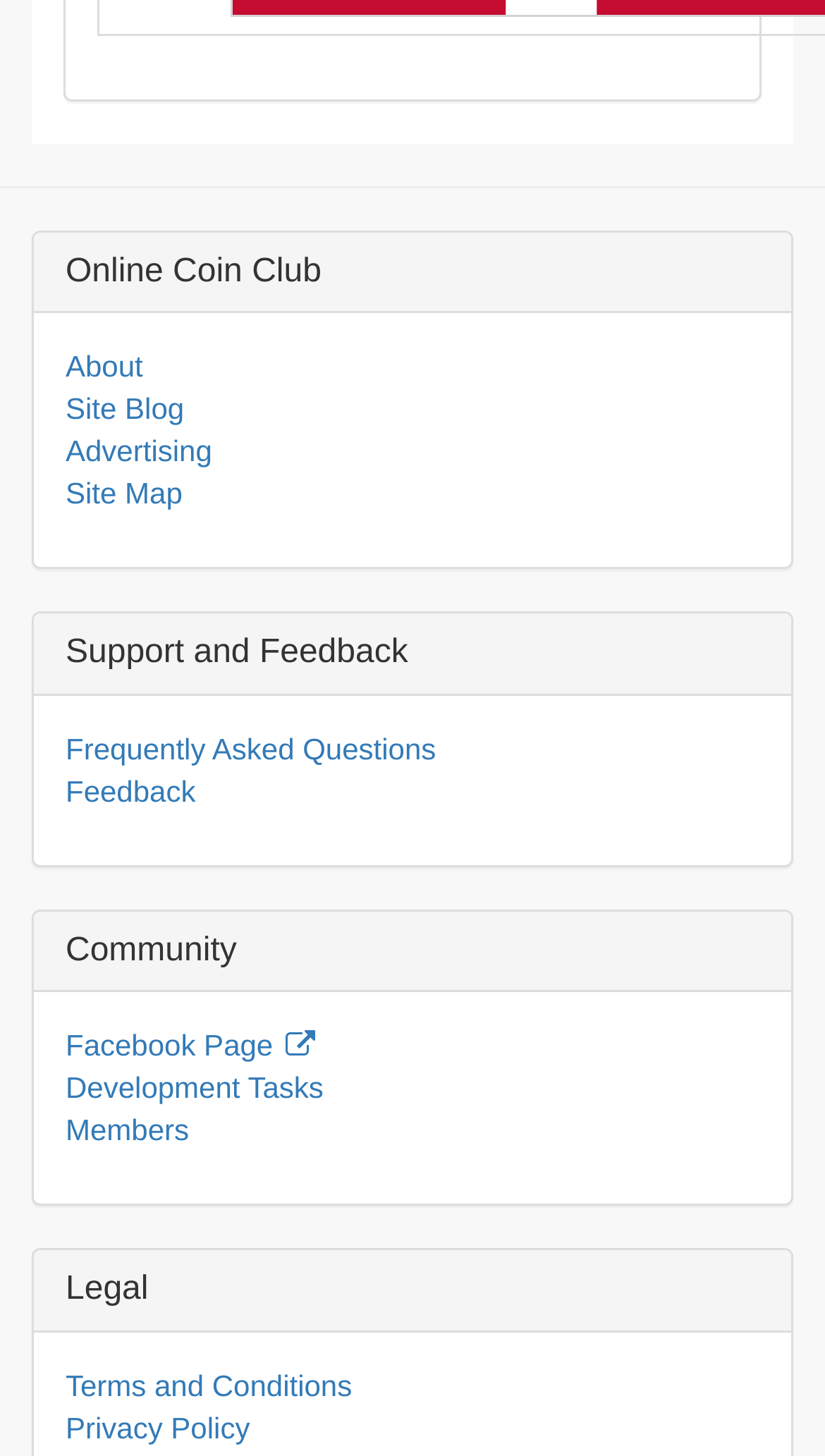Determine the bounding box coordinates of the region to click in order to accomplish the following instruction: "check frequently asked questions". Provide the coordinates as four float numbers between 0 and 1, specifically [left, top, right, bottom].

[0.079, 0.502, 0.528, 0.526]